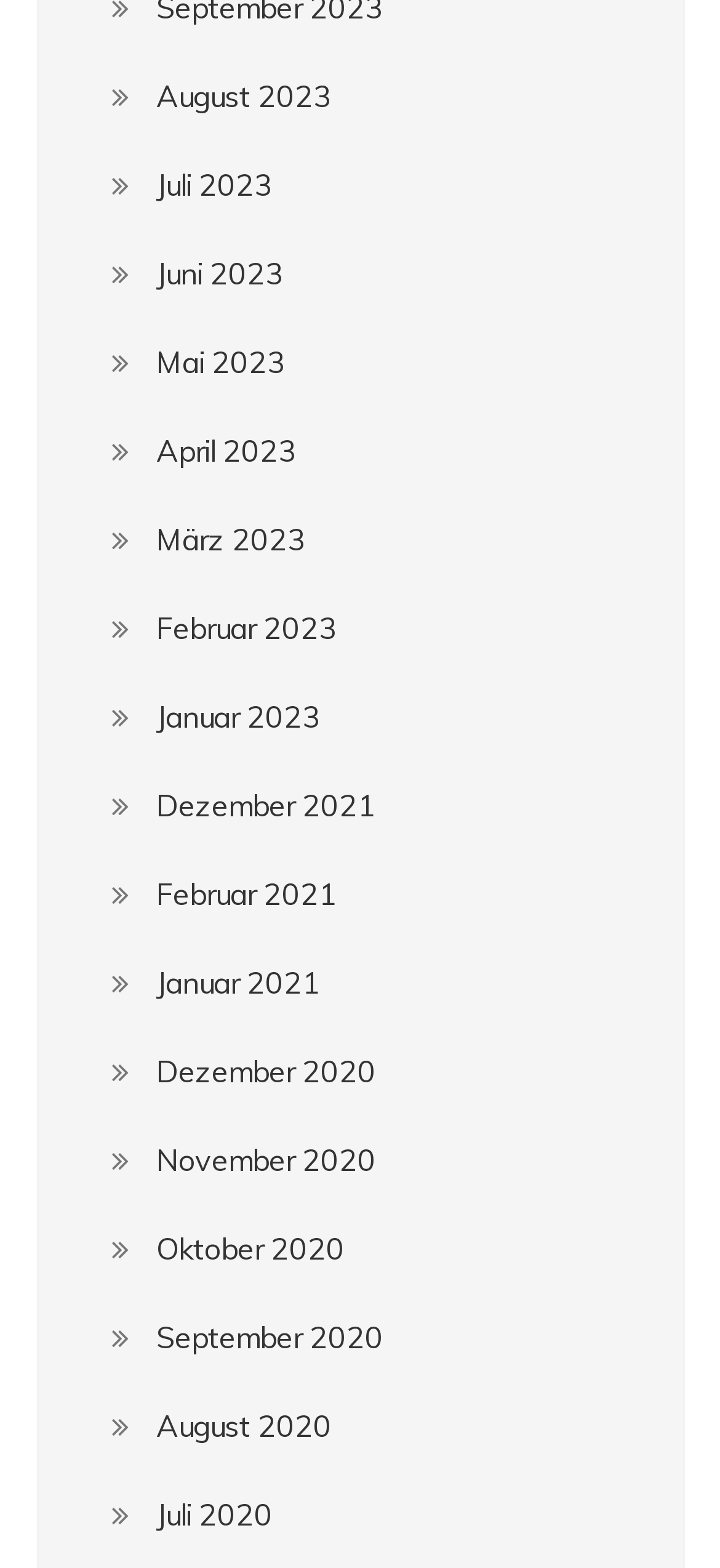Refer to the image and offer a detailed explanation in response to the question: How many months are listed?

I counted the number of links on the webpage, each representing a month, and found 18 links.